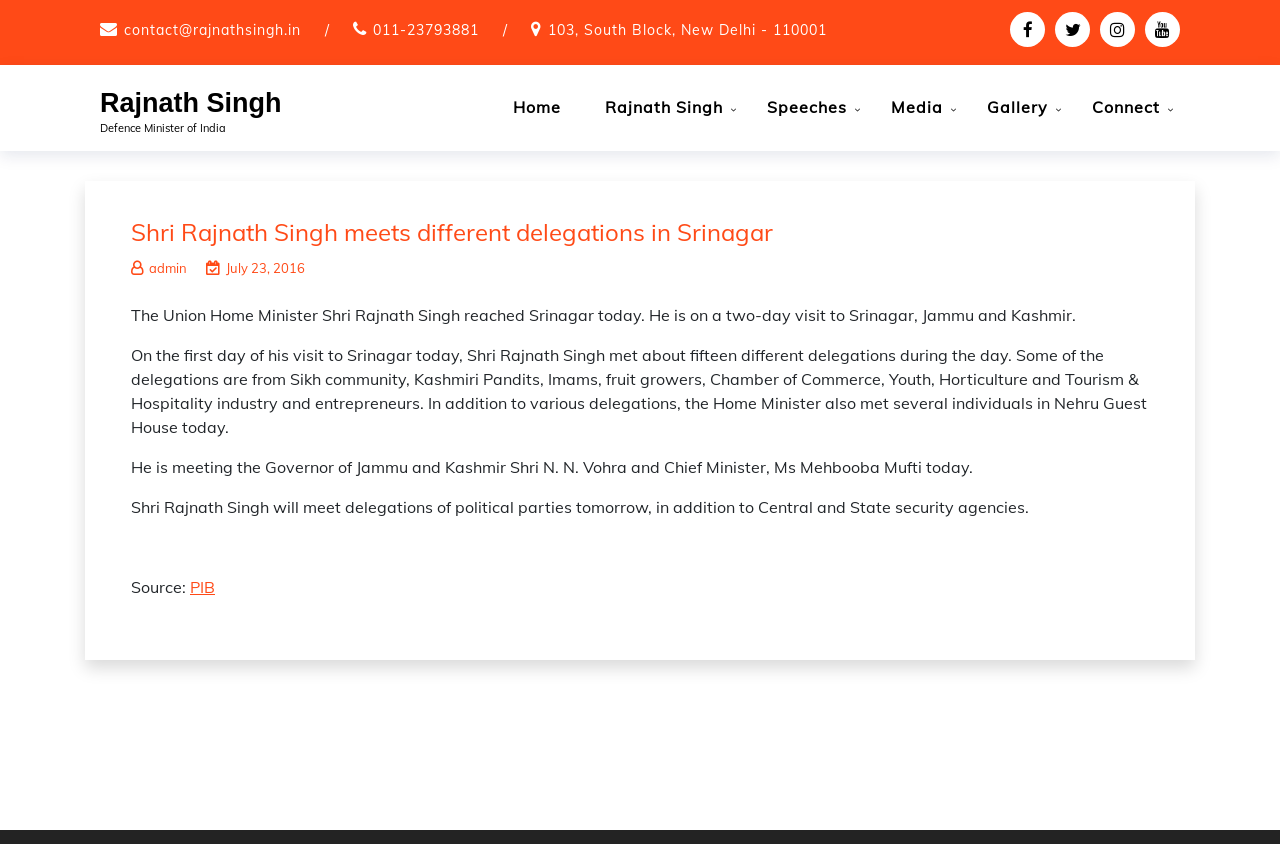Generate a thorough explanation of the webpage's elements.

The webpage is about Shri Rajnath Singh, the Defence Minister of India, and his meeting with different delegations in Srinagar. At the top left, there is a heading with his name, and below it, a brief description of his position. 

On the top right, there are contact details, including an email address, phone number, and physical address. Next to these details, there are four social media links represented by icons. 

Below the contact details, there is a top menu navigation bar with six links: Home, Rajnath Singh, Speeches, Media, Gallery, and Connect. 

The main content of the webpage is about Shri Rajnath Singh's visit to Srinagar, where he met various delegations. The article is divided into four paragraphs, describing his activities during the visit, including meetings with the Governor and Chief Minister of Jammu and Kashmir, and delegations from different communities and industries. 

On the top right of the main content, there is a link to the article title, and below it, there are two links, one to the admin and another to the date of the article, July 23, 2016. At the bottom of the main content, there is a source link to PIB.